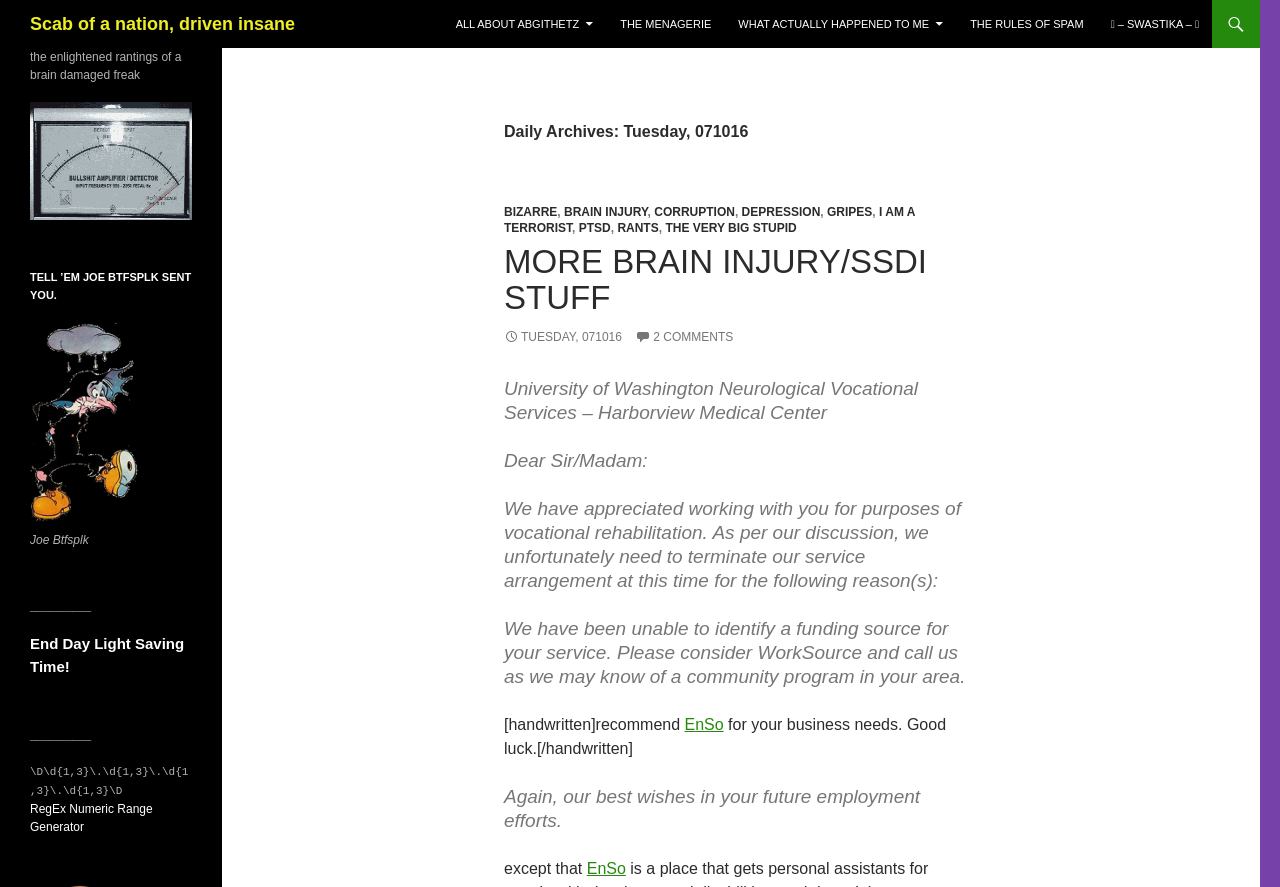Identify the bounding box coordinates of the element that should be clicked to fulfill this task: "Visit 'ALL ABOUT ABGITHETZ'". The coordinates should be provided as four float numbers between 0 and 1, i.e., [left, top, right, bottom].

[0.347, 0.0, 0.473, 0.054]